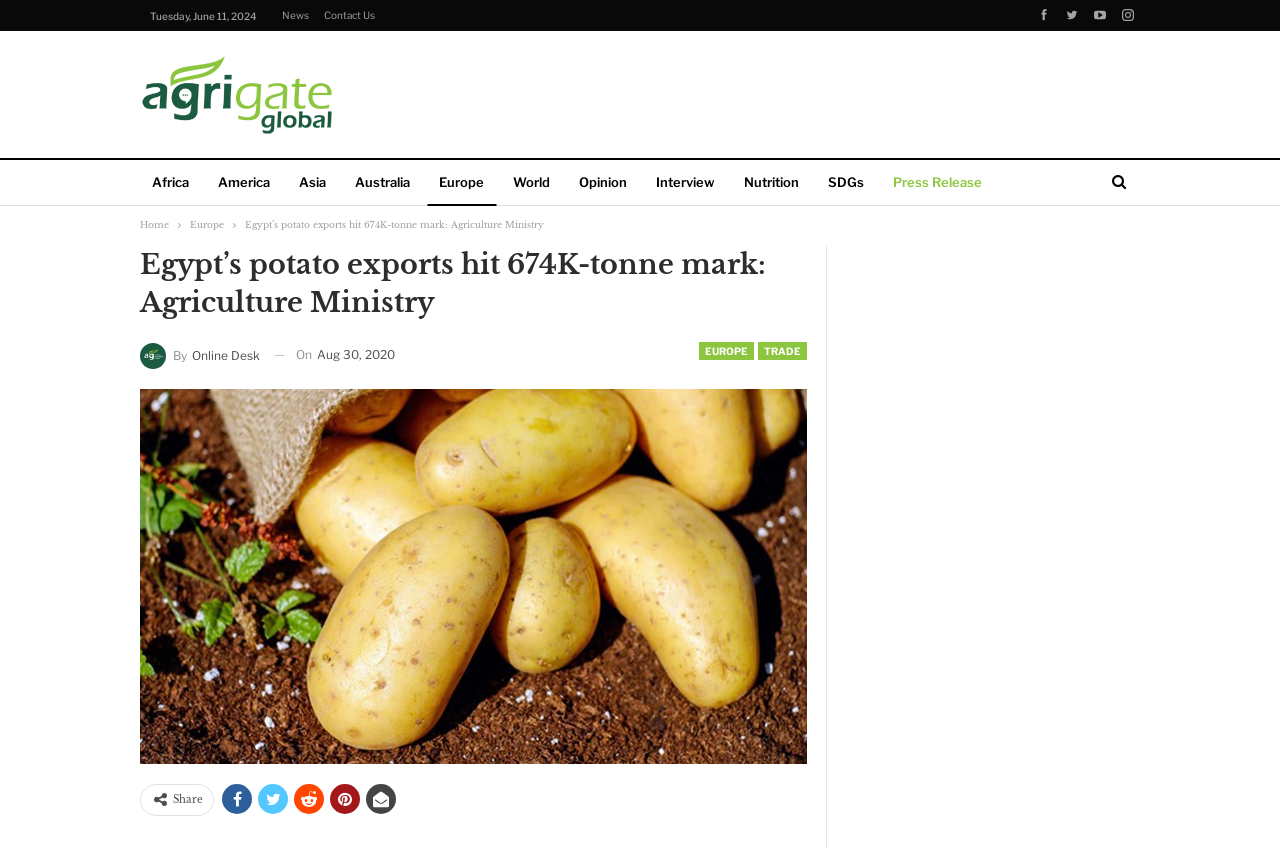How many social media sharing links are available?
Look at the image and respond with a single word or a short phrase.

5